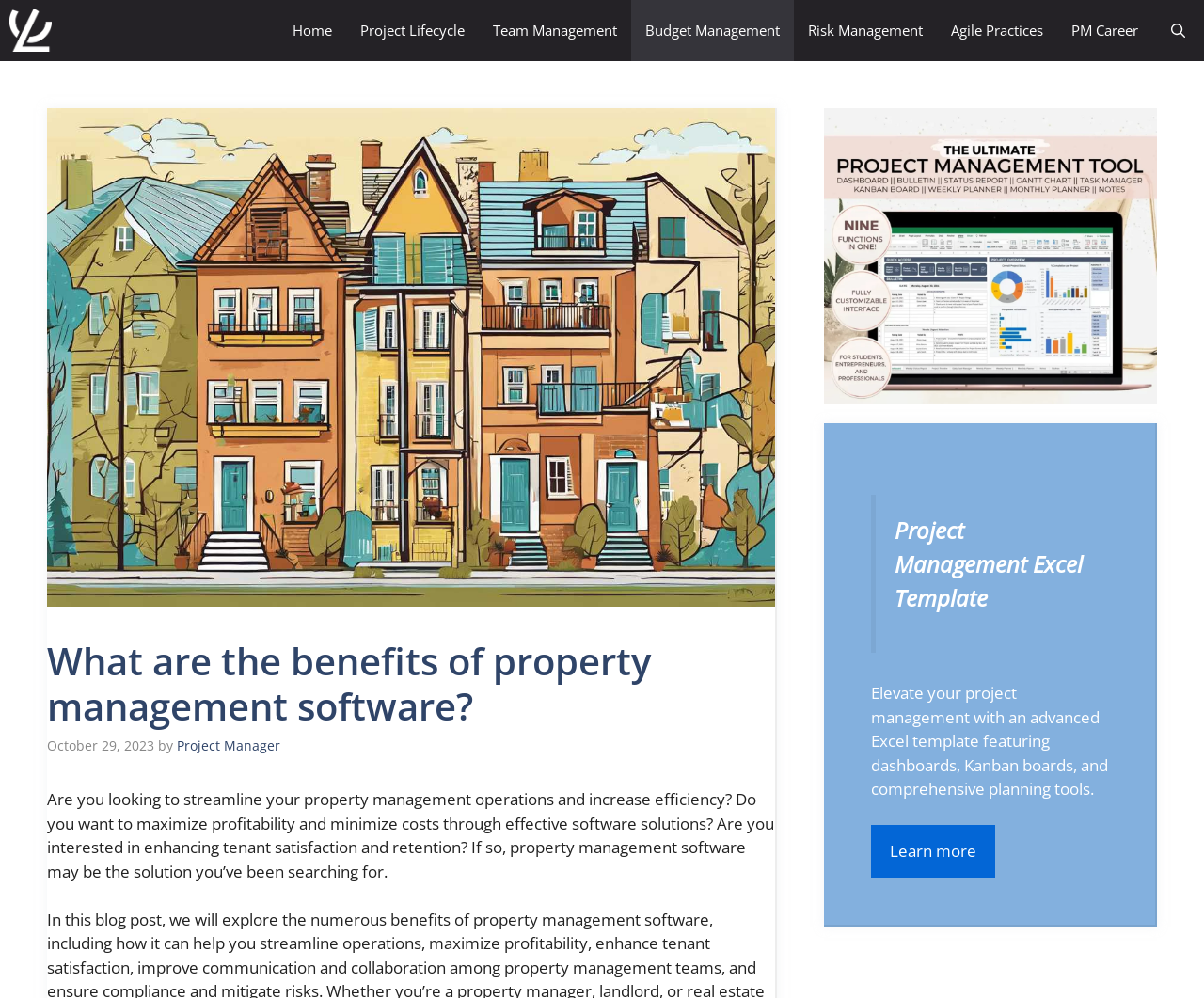What is the title of the blockquote section?
Identify the answer in the screenshot and reply with a single word or phrase.

Project Management Excel Template